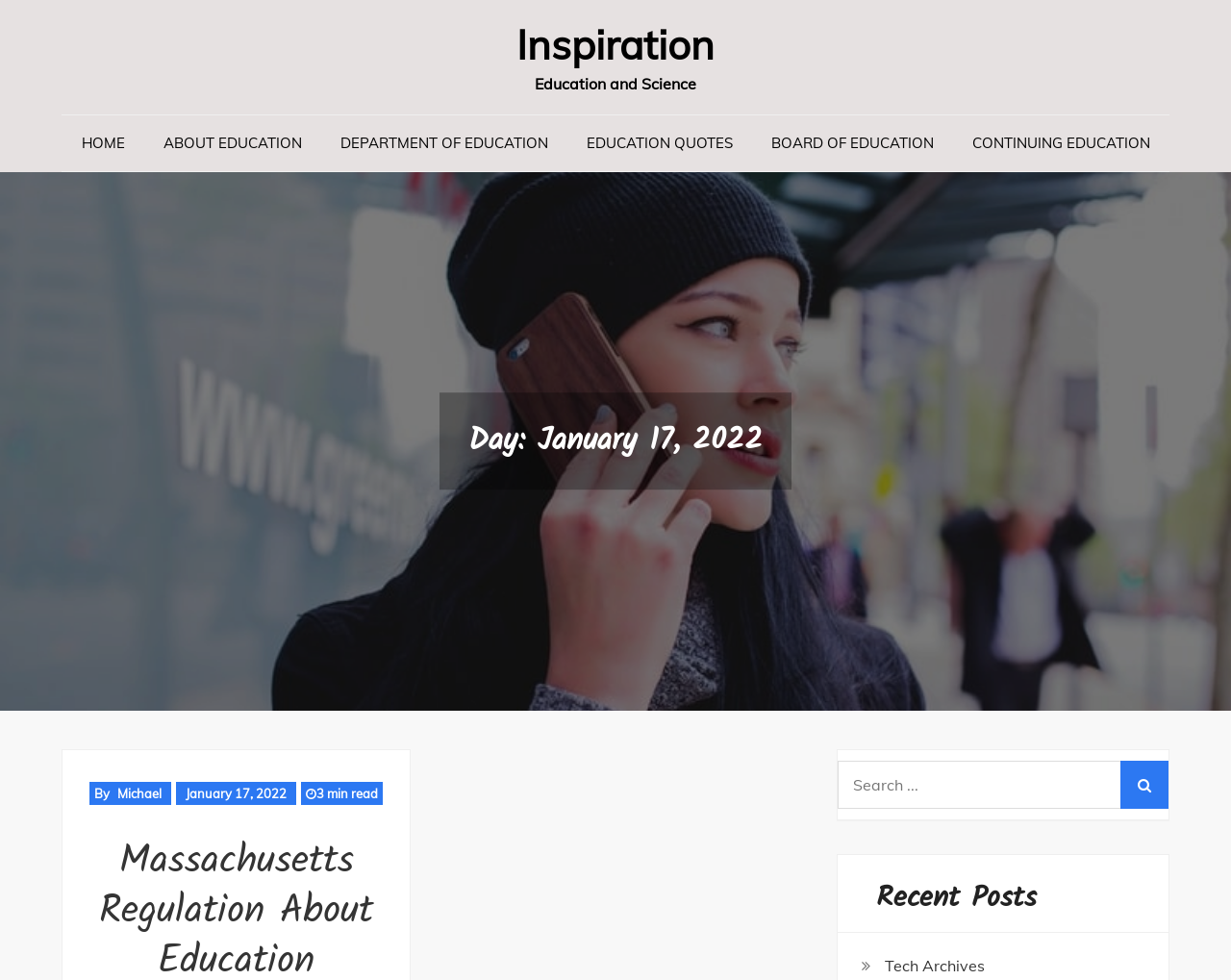What is the name of the department mentioned in the primary menu?
Using the image as a reference, give an elaborate response to the question.

I found the answer by looking at the primary menu where it lists several links, including 'DEPARTMENT OF EDUCATION'. This indicates that the department mentioned is the Department of Education.